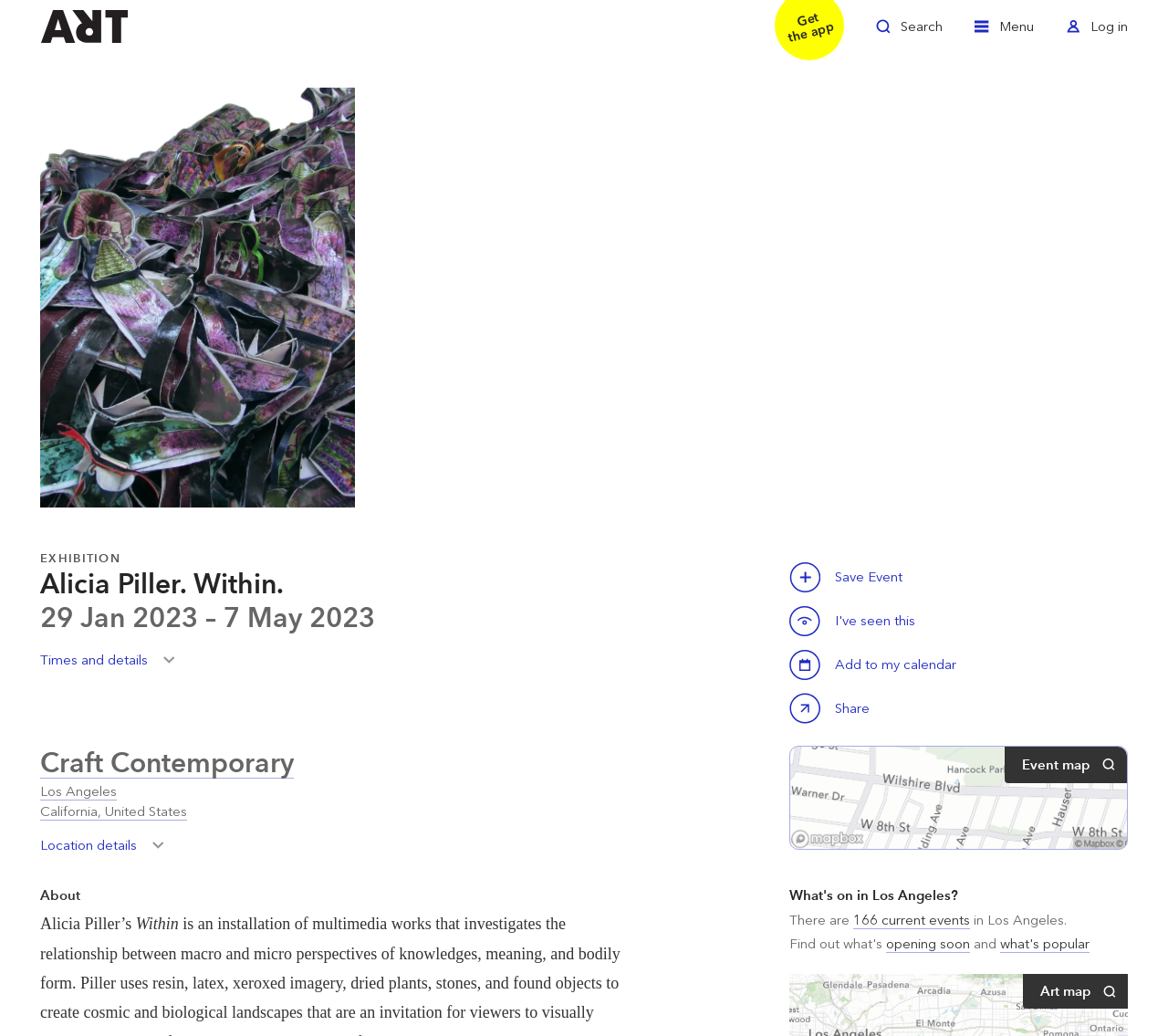Specify the bounding box coordinates of the region I need to click to perform the following instruction: "Share Alicia Piller. Within.". The coordinates must be four float numbers in the range of 0 to 1, i.e., [left, top, right, bottom].

[0.676, 0.669, 0.749, 0.702]